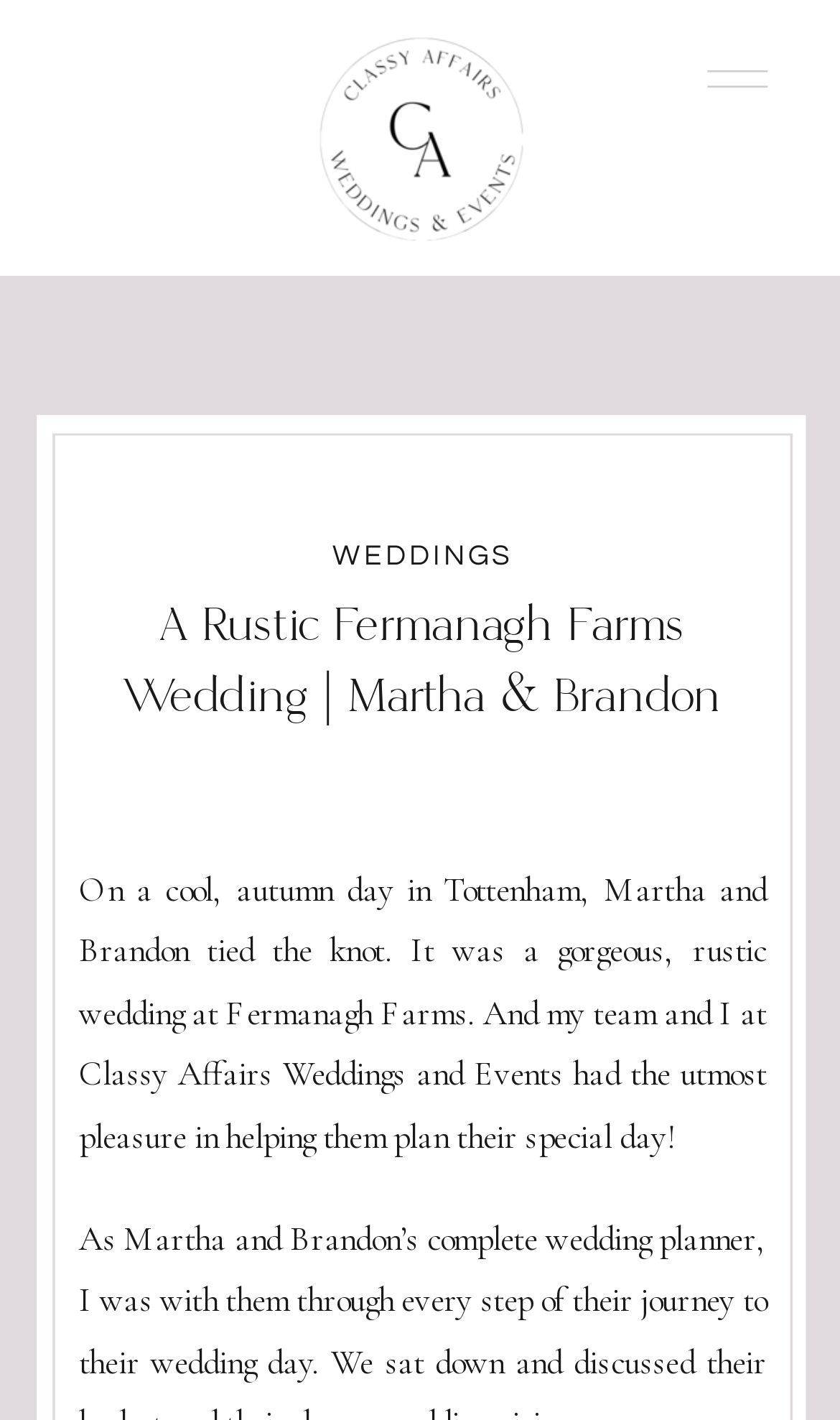Please identify the webpage's heading and generate its text content.

A Rustic Fermanagh Farms Wedding | Martha & Brandon